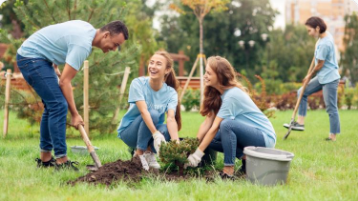Elaborate on all the features and components visible in the image.

The image depicts a group of four individuals engaged in a gardening project on a sunny day. The three people in the foreground are actively planting a small shrub, laughing and smiling, which creates a cheerful atmosphere. One person, dressed in a light blue t-shirt, is crouched down, carefully positioning the plant in the freshly turned soil, while another nearby is holding the plant with both hands, clearly enjoying the task. A third individual, also in a blue shirt, is kneeling and assisting with the planting, showcasing a spirit of teamwork and camaraderie. 

In the background, a fourth person stands further away, using a gardening tool to assist in the landscaping efforts. The surrounding environment highlights a green and vibrant outdoor area, with several trees and shrubs enhancing the beauty of the scene. The overall impression is one of community involvement and the positive impact of gardening projects in improving the look of residential spaces.